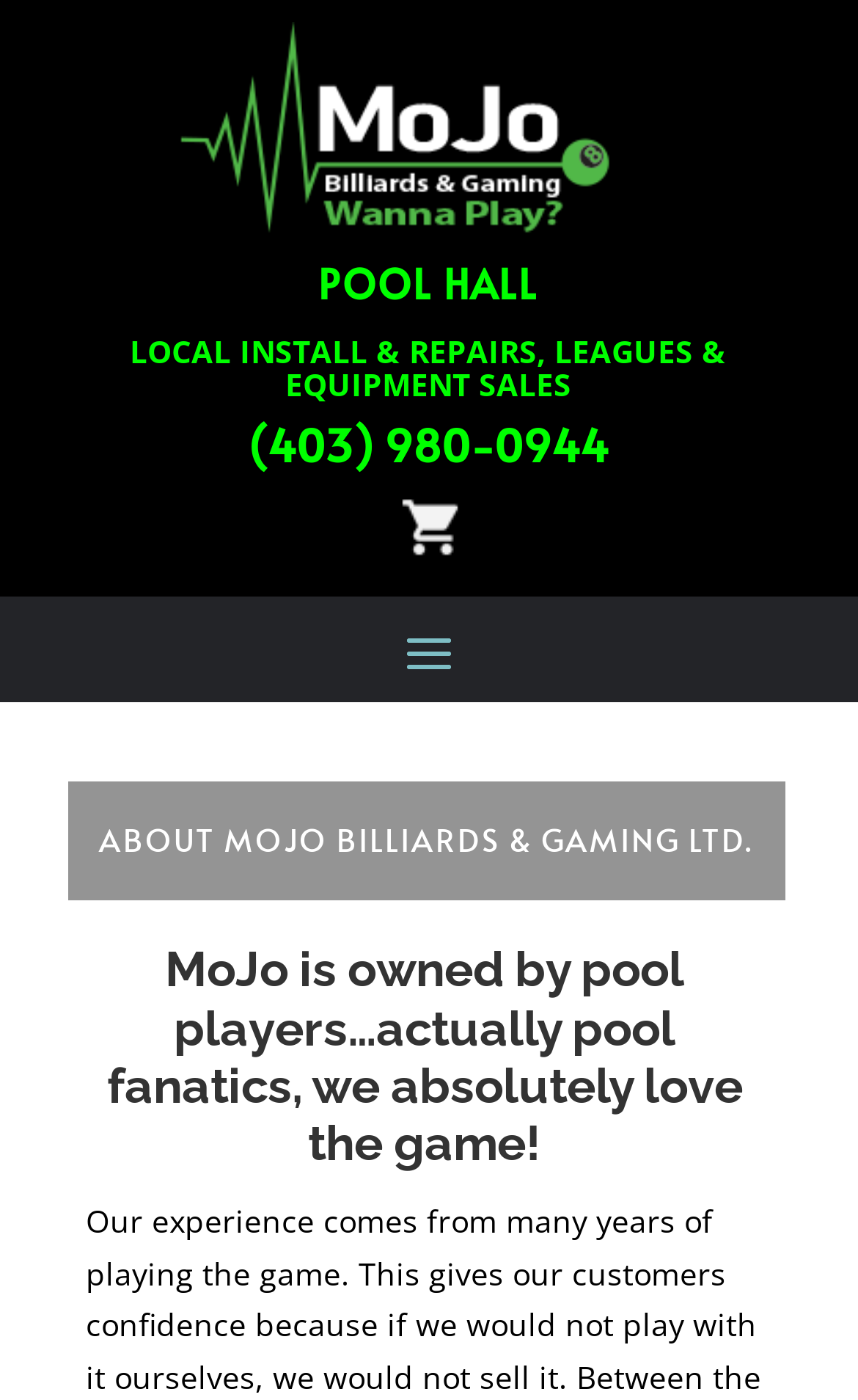Using the information in the image, could you please answer the following question in detail:
How many images are on the page?

I counted the image elements on the page and found two of them. One is located at the top of the page, next to the link element, and the other is located below the link element with the text '(403) 980-0944'.